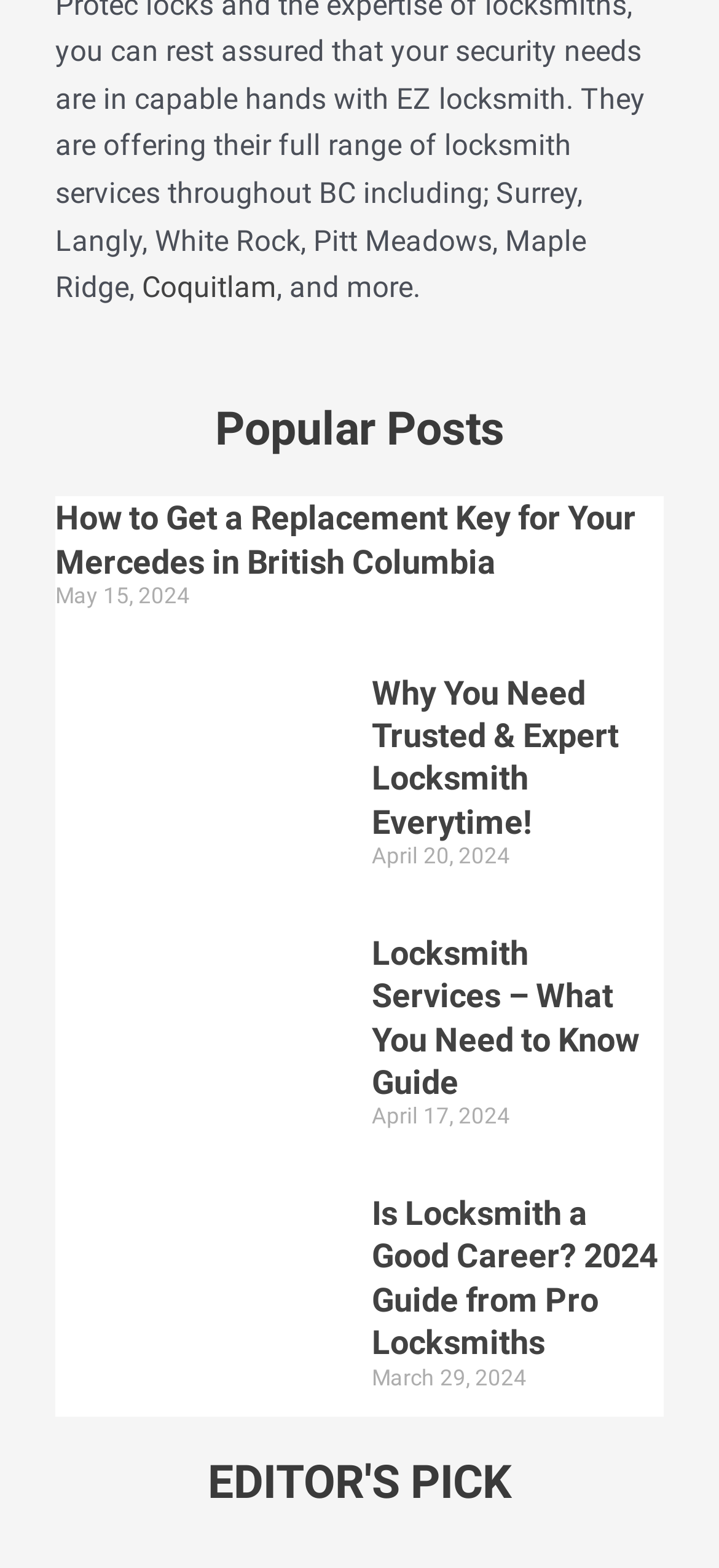Identify the bounding box coordinates of the part that should be clicked to carry out this instruction: "Click on the 'weiser locksmith in Langley' link".

[0.077, 0.428, 0.466, 0.572]